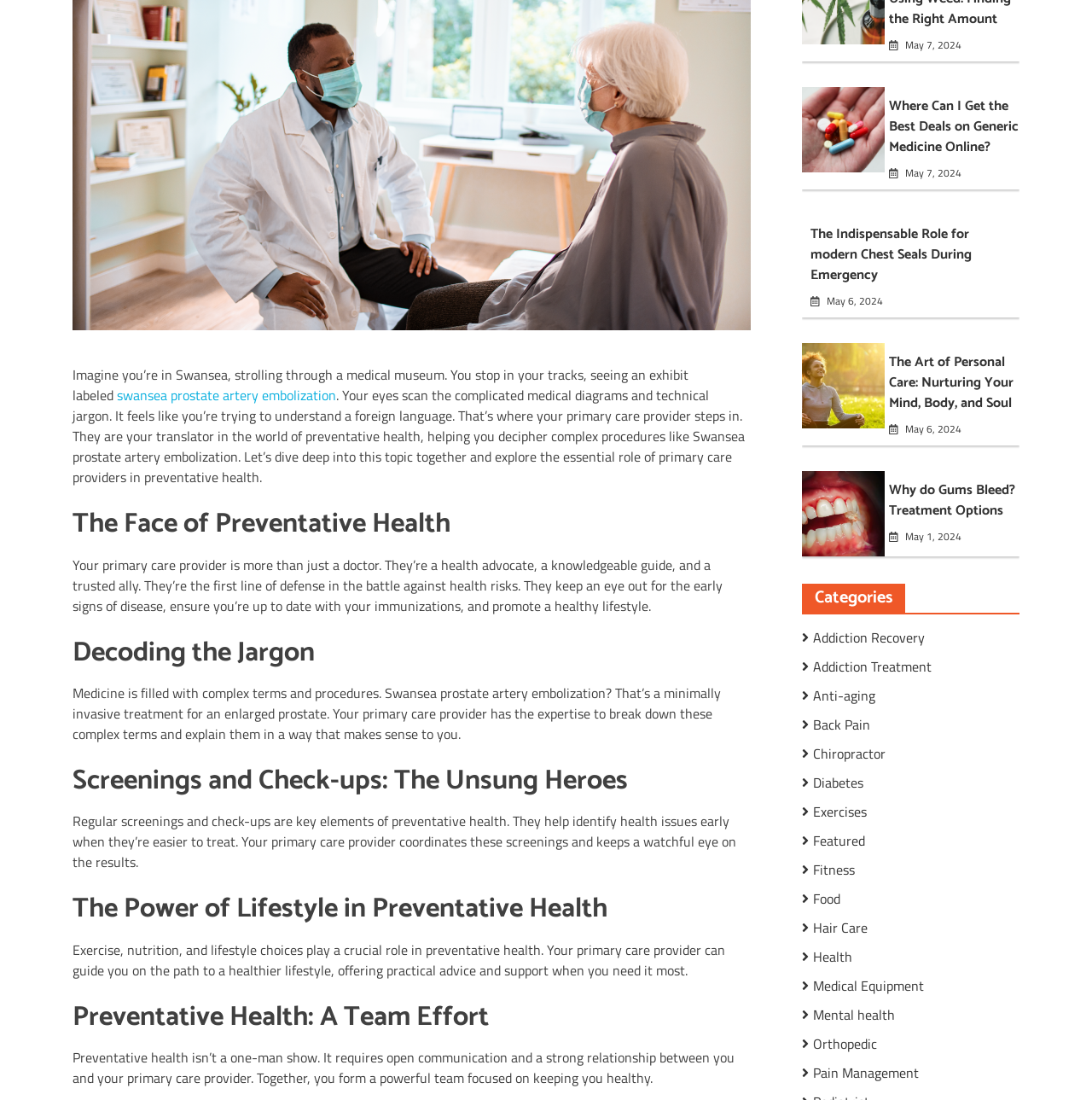For the following element description, predict the bounding box coordinates in the format (top-left x, top-left y, bottom-right x, bottom-right y). All values should be floating point numbers between 0 and 1. Description: Diabetes

[0.734, 0.702, 0.791, 0.721]